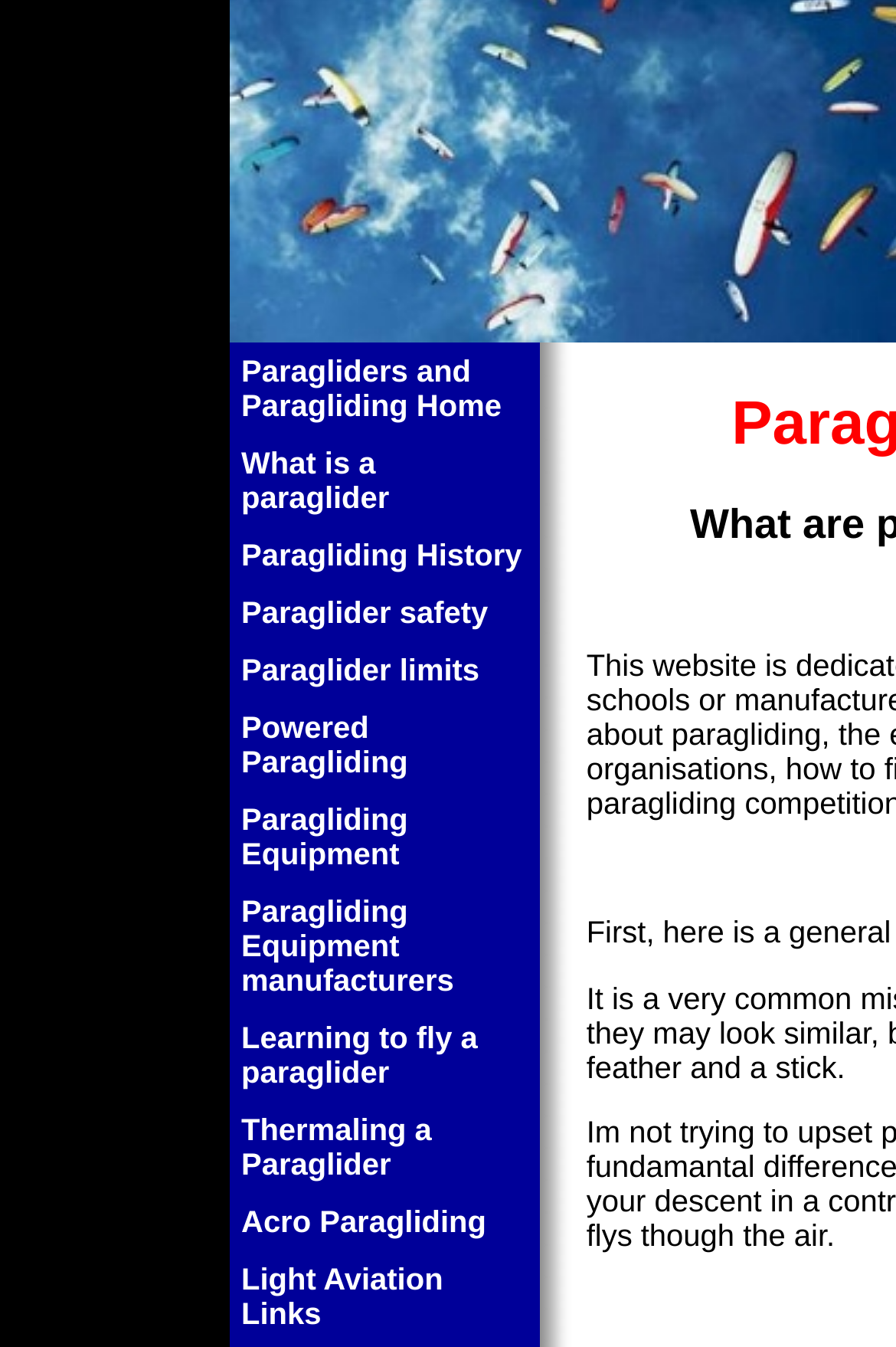Identify and extract the main heading of the webpage.

Paragliders and Paragliding.